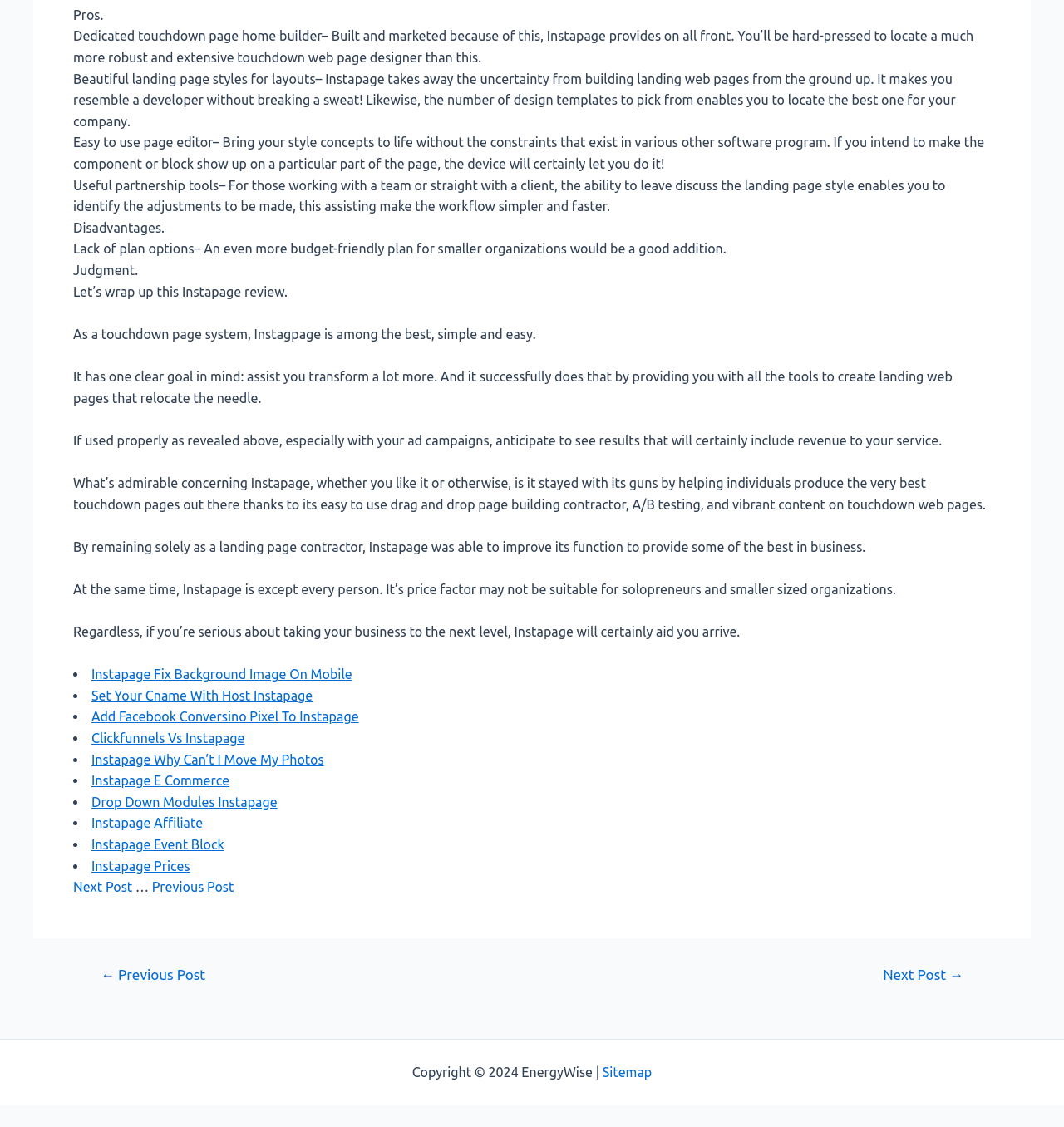Please provide the bounding box coordinates in the format (top-left x, top-left y, bottom-right x, bottom-right y). Remember, all values are floating point numbers between 0 and 1. What is the bounding box coordinate of the region described as: Instapage Prices

[0.086, 0.762, 0.179, 0.775]